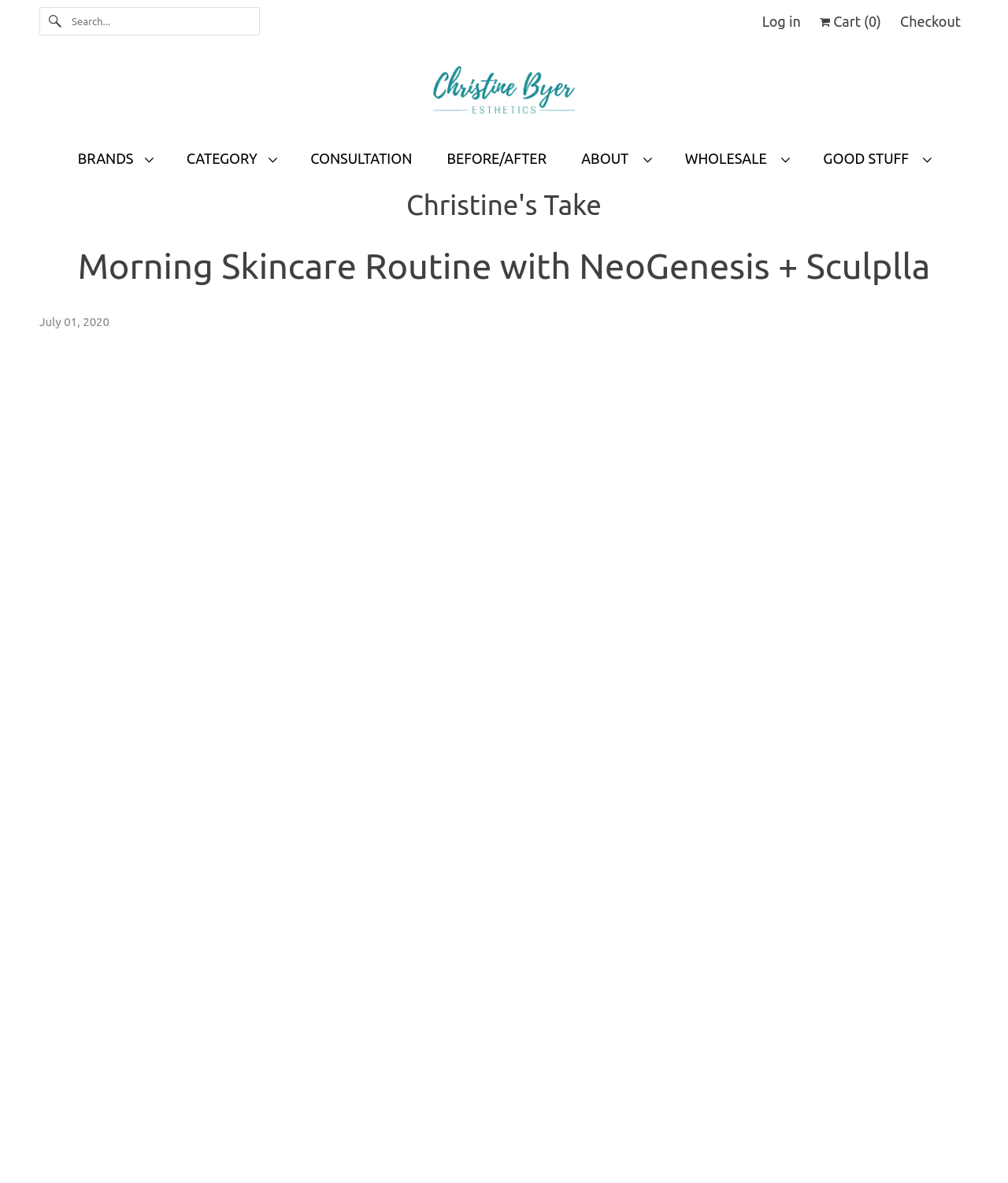Select the bounding box coordinates of the element I need to click to carry out the following instruction: "view cart".

[0.813, 0.008, 0.874, 0.028]